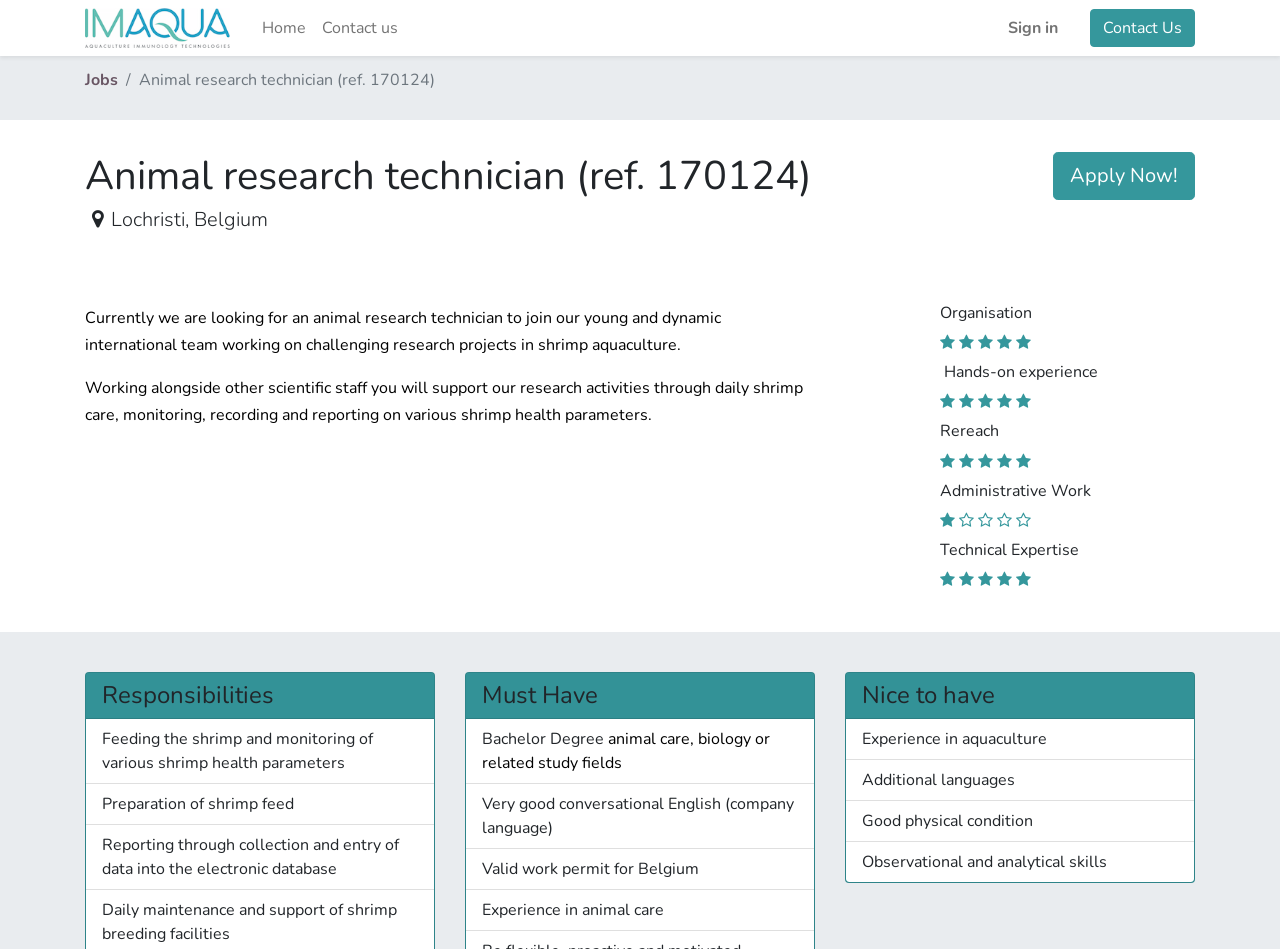Detail the various sections and features present on the webpage.

This webpage is a job detail page for an animal research technician position at IMAQUA. At the top left corner, there is a logo of IMAQUA, which is an image. Next to the logo, there is a vertical menu with options such as "Home" and "Contact us". On the top right corner, there is a "Sign in" link and a "Contact Us" link.

Below the menu, there is a breadcrumb navigation section that shows the current page's location in the website's hierarchy. The breadcrumb navigation section is followed by a heading that displays the job title "Animal research technician (ref. 170124)".

On the right side of the page, there is an "Apply Now!" button. Below the button, there is a section that displays the job's location, which is Lochristi, Belgium.

The main content of the page is divided into several sections. The first section describes the job's responsibilities, which include supporting research activities, daily shrimp care, monitoring, recording, and reporting on various shrimp health parameters.

The next section is divided into several subsections, including "Organisation", "Hands-on experience", "Research", "Administrative Work", "Technical Expertise", and "Responsibilities". Each subsection contains a heading and a list of bullet points that describe the job's requirements.

The "Responsibilities" section lists the job's specific responsibilities, such as feeding the shrimp, monitoring shrimp health parameters, preparing shrimp feed, reporting data, and maintaining shrimp breeding facilities.

The "Must Have" section lists the job's essential requirements, including a Bachelor's degree in animal care, biology, or related fields, very good conversational English, a valid work permit for Belgium, and experience in animal care.

The "Nice to have" section lists the job's desirable requirements, including experience in aquaculture, additional languages, good physical condition, and observational and analytical skills.